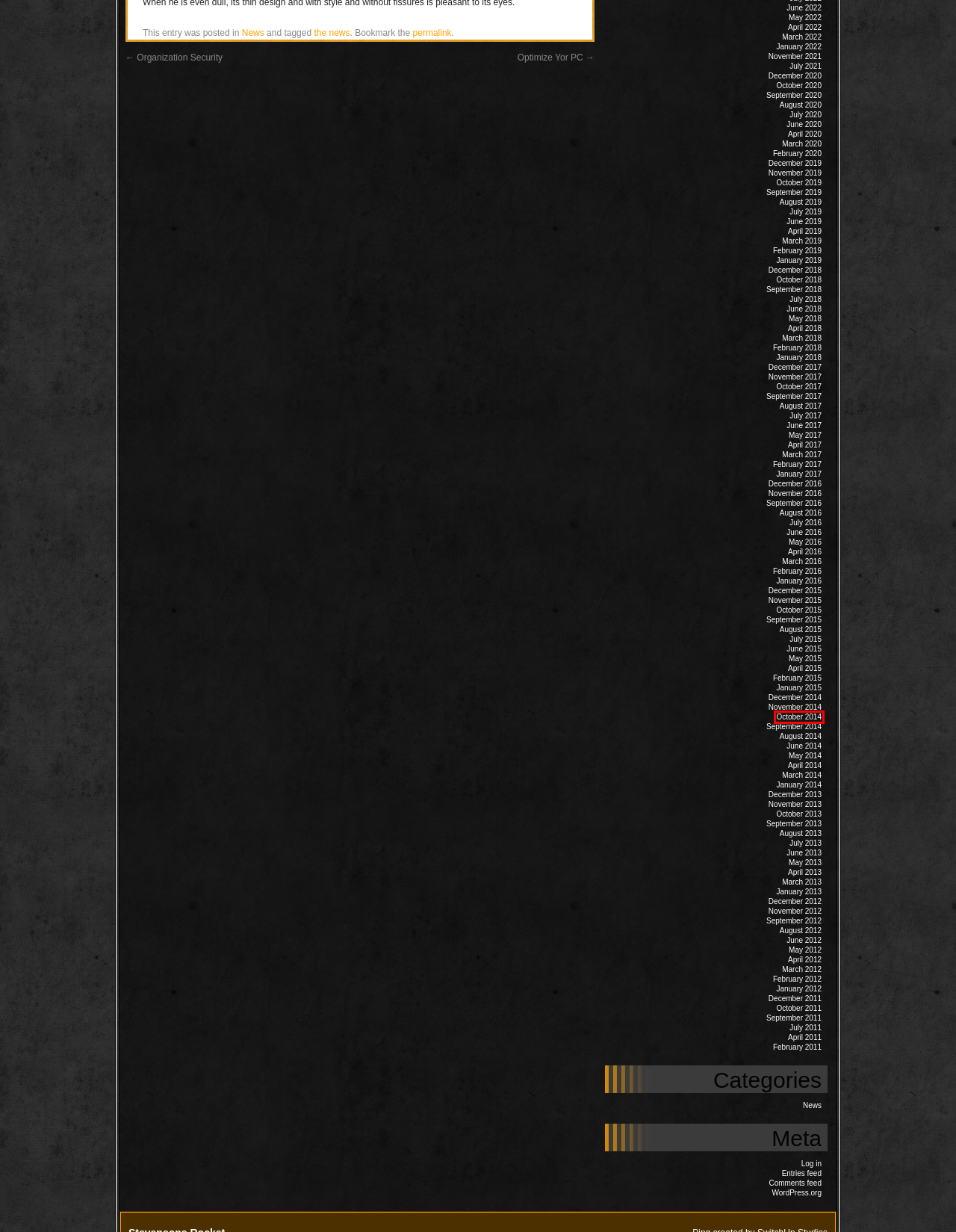You see a screenshot of a webpage with a red bounding box surrounding an element. Pick the webpage description that most accurately represents the new webpage after interacting with the element in the red bounding box. The options are:
A. the news | Stevensons Rocket
B. Comments for Stevensons Rocket
C. August | 2016 | Stevensons Rocket
D. February | 2018 | Stevensons Rocket
E. September | 2017 | Stevensons Rocket
F. April | 2016 | Stevensons Rocket
G. October | 2014 | Stevensons Rocket
H. September | 2020 | Stevensons Rocket

G